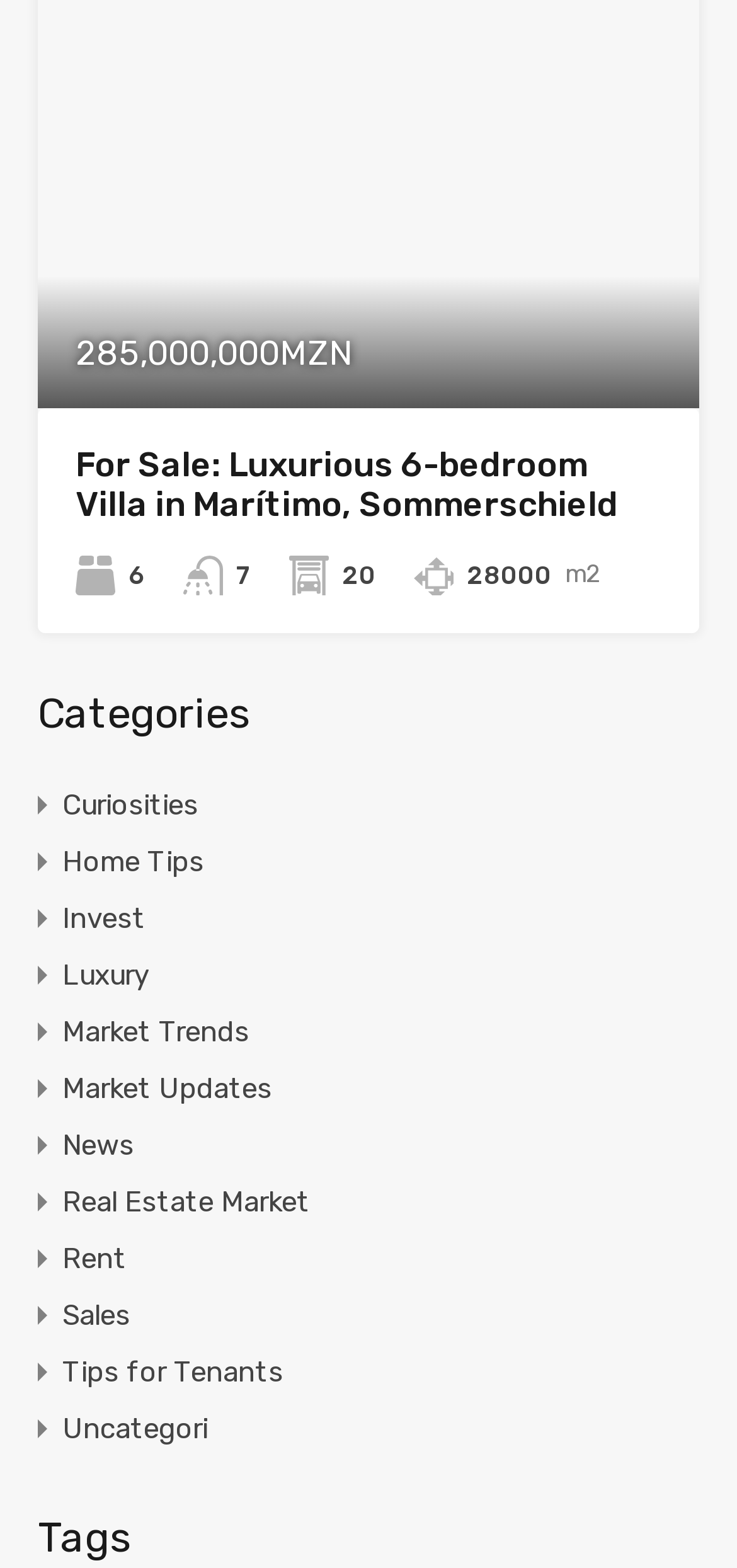Use a single word or phrase to respond to the question:
What is the area of the villa?

28000m2